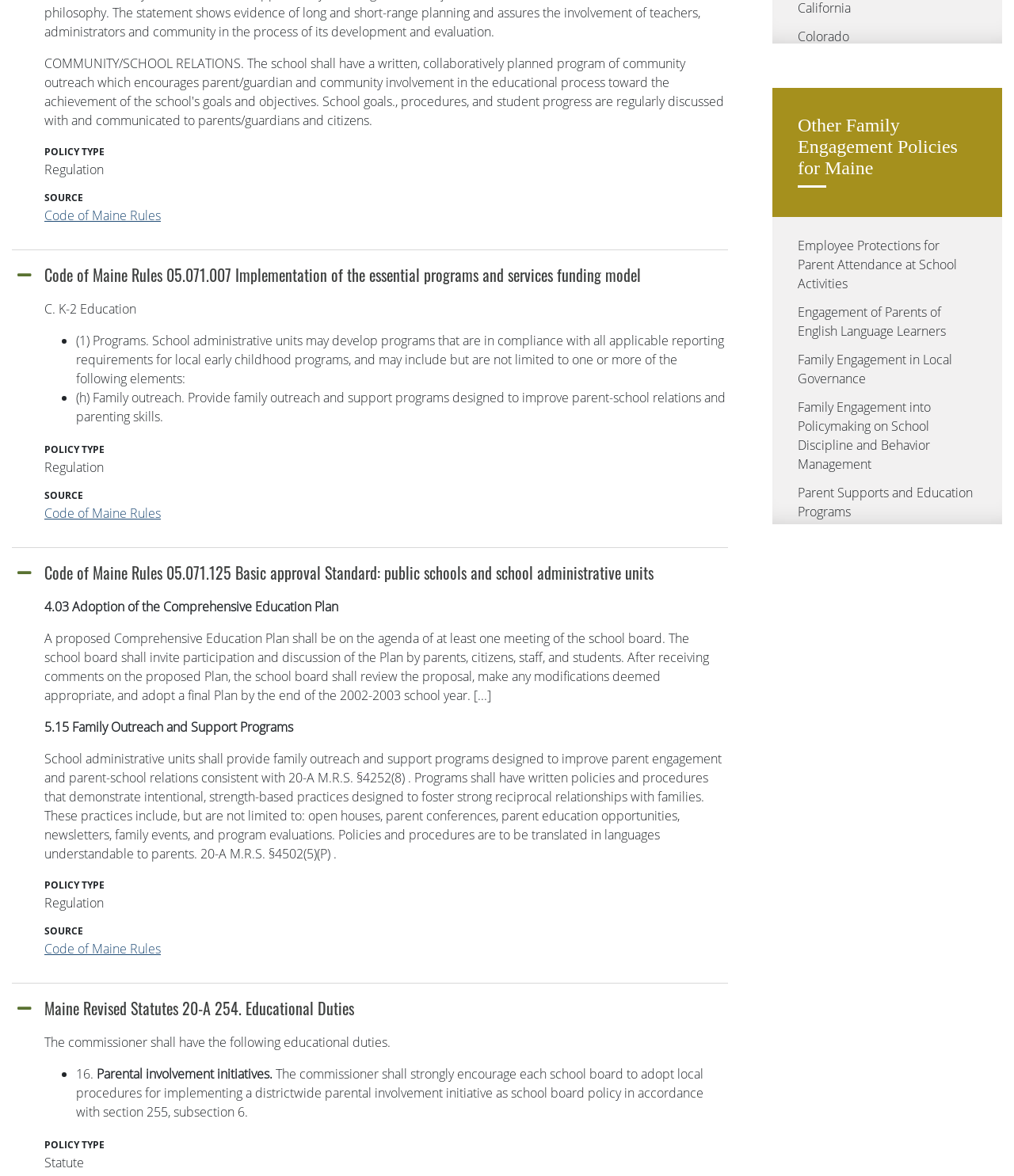Using the description "Louisiana", locate and provide the bounding box of the UI element.

[0.787, 0.363, 0.838, 0.378]